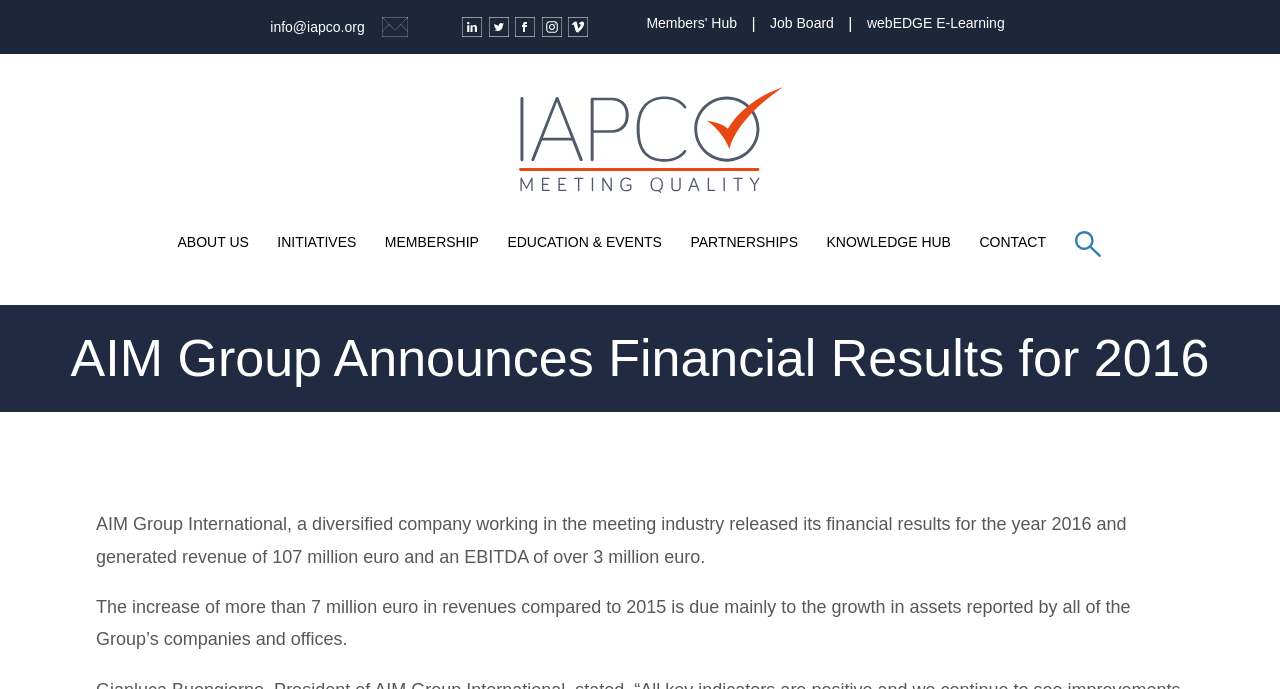Locate the bounding box coordinates of the element to click to perform the following action: 'Contact IAPCO via email'. The coordinates should be given as four float values between 0 and 1, in the form of [left, top, right, bottom].

[0.211, 0.023, 0.319, 0.055]